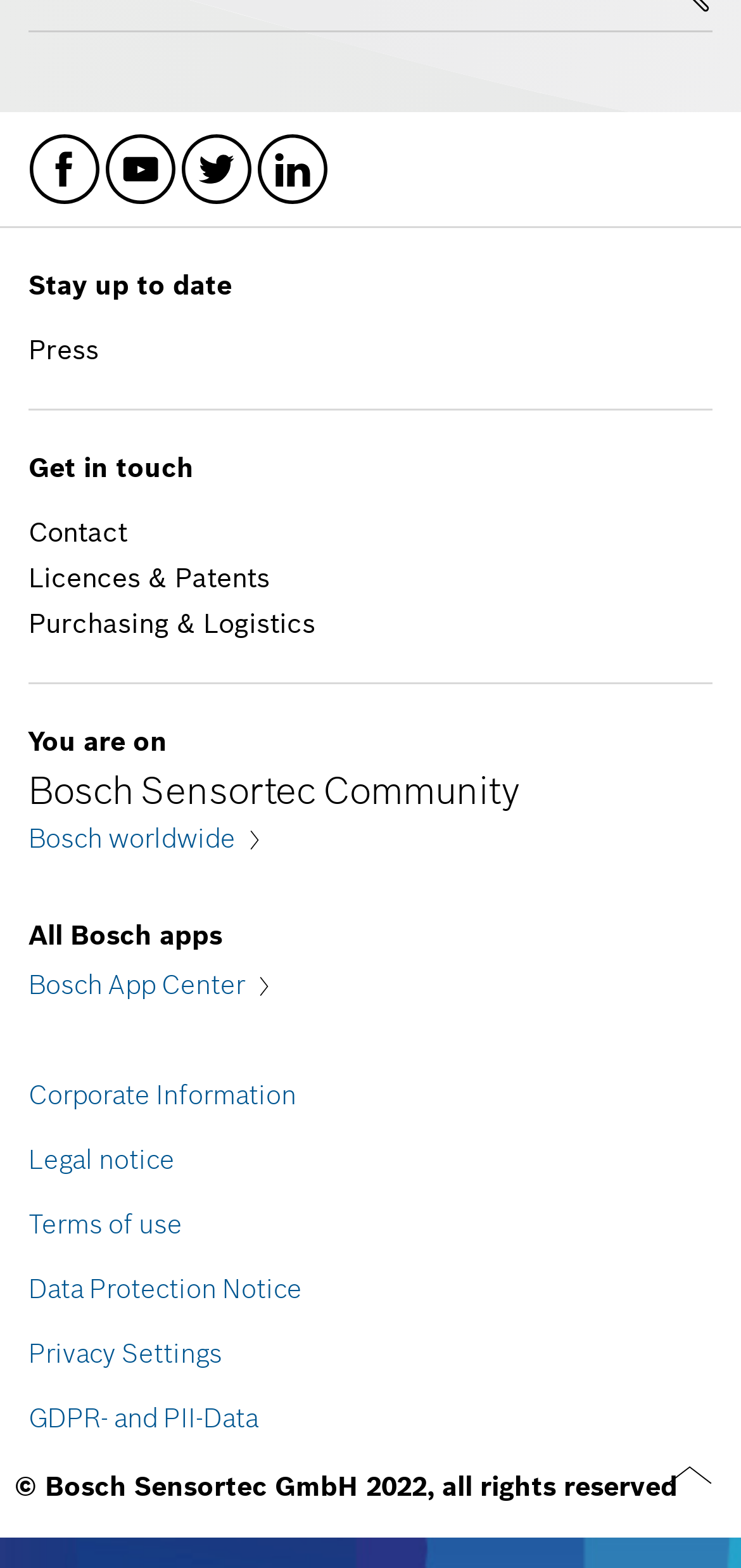What social media platforms are linked on this webpage?
Based on the screenshot, respond with a single word or phrase.

Facebook, Youtube, Twitter, Linkedin